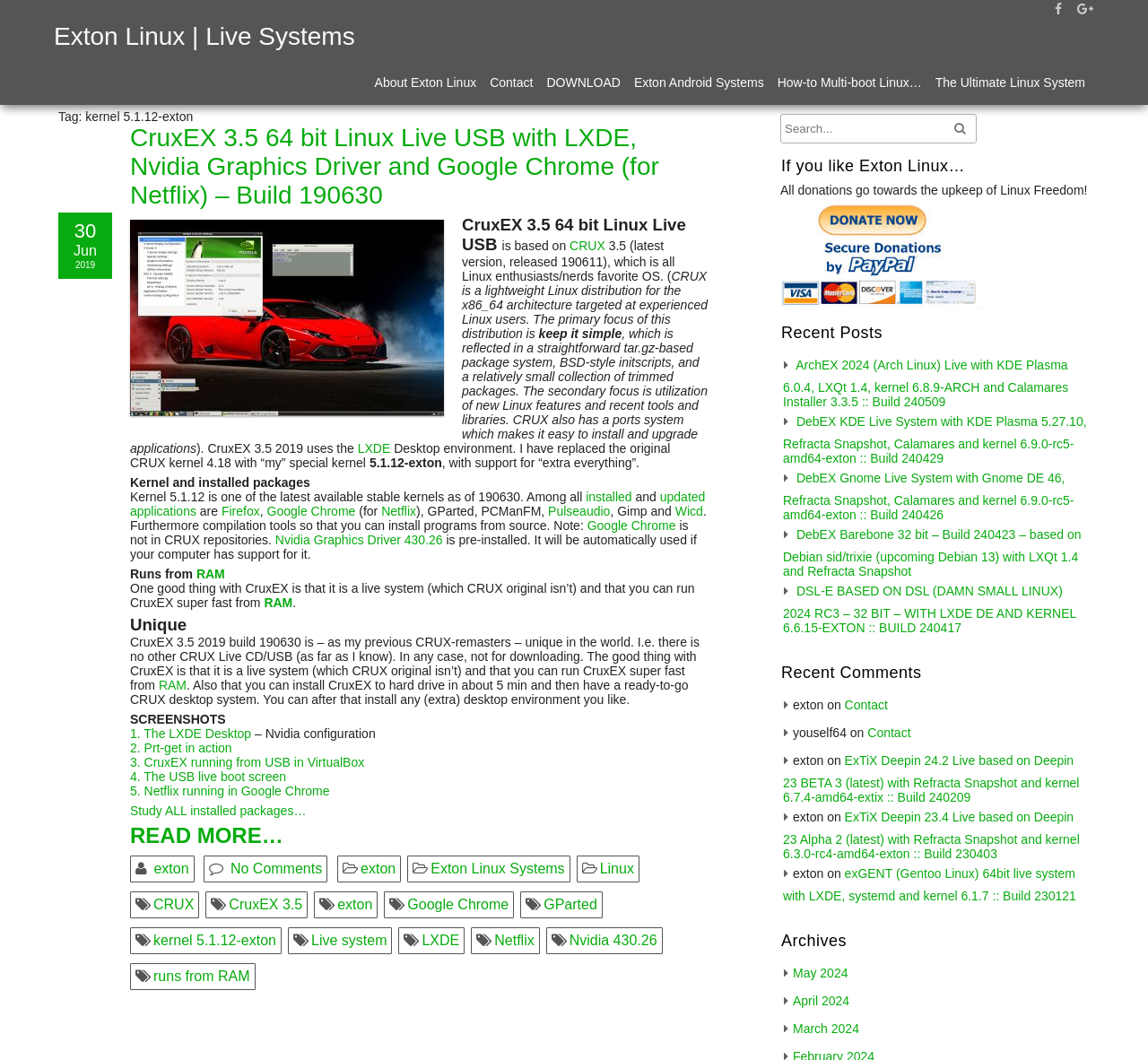Using the description: "Exton Linux | Live Systems", determine the UI element's bounding box coordinates. Ensure the coordinates are in the format of four float numbers between 0 and 1, i.e., [left, top, right, bottom].

[0.047, 0.021, 0.309, 0.048]